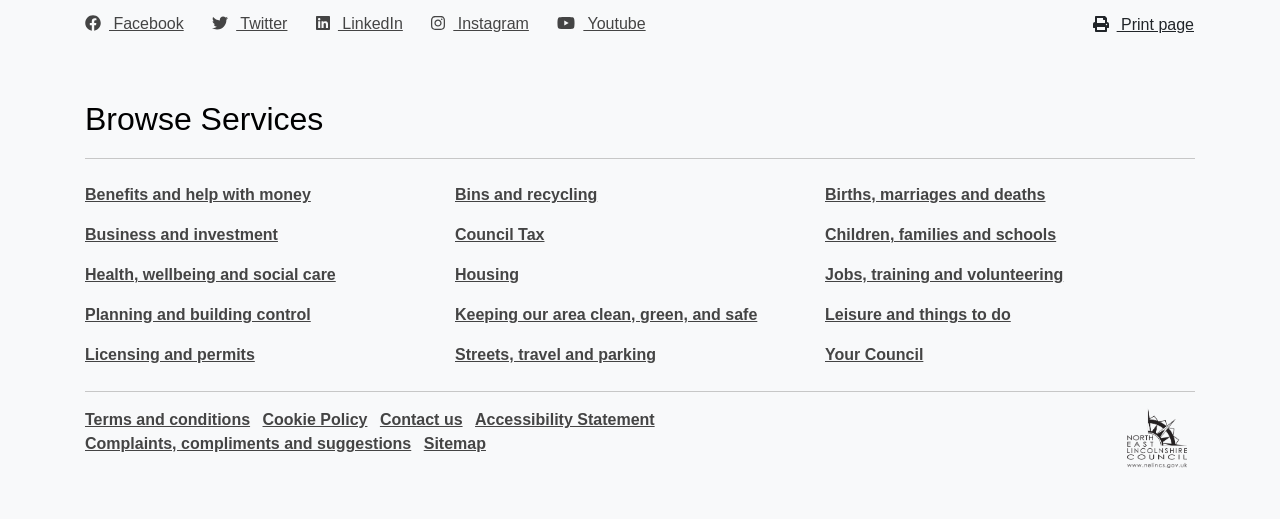Please determine the bounding box coordinates of the element's region to click for the following instruction: "Go to NEWS page".

None